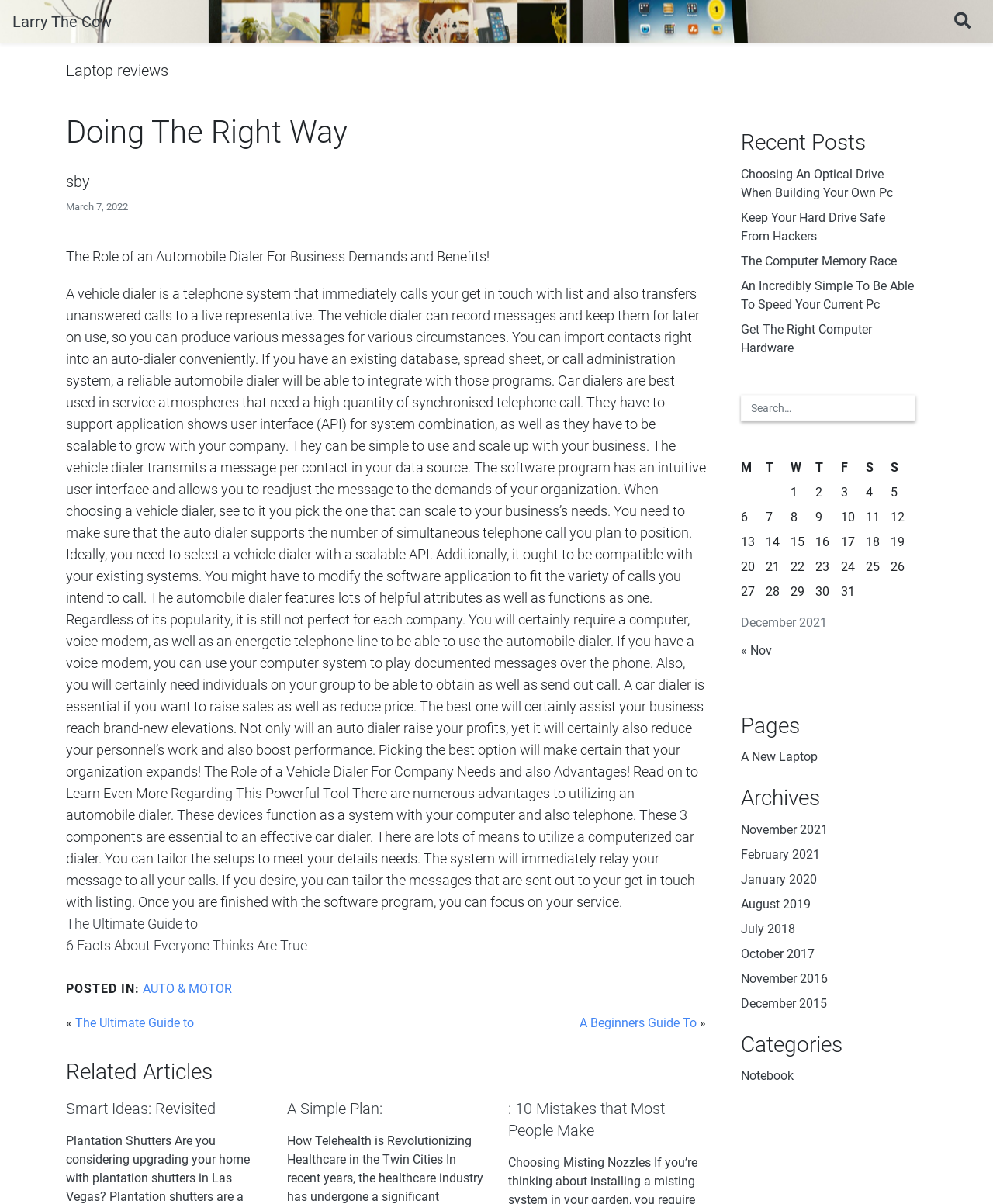What is the purpose of an auto dialer?
Refer to the image and provide a concise answer in one word or phrase.

To make simultaneous calls